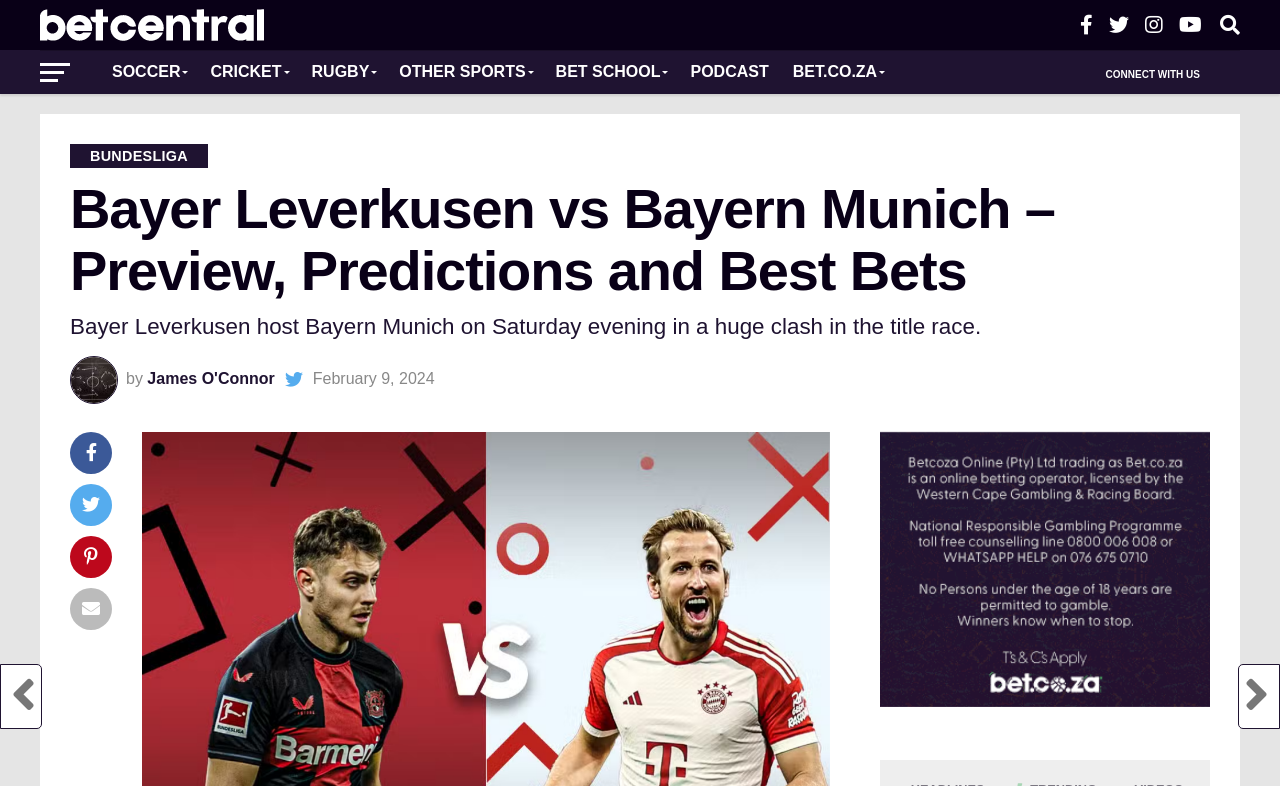Illustrate the webpage with a detailed description.

The webpage is about a preview of a football match between Bayer Leverkusen and Bayern Munich, with a focus on predictions and best bets. At the top left, there is a link to "Bet Central" accompanied by an image with the same name. On the top right, there is a section with the title "CONNECT WITH US". Below this section, there are several links to different sports categories, including "SOCCER", "CRICKET", "RUGBY", and "OTHER SPORTS", as well as links to "BET SCHOOL" and "PODCAST".

The main content of the webpage is divided into two sections. The first section has a heading "BUNDESLIGA" and a subheading "Bayer Leverkusen vs Bayern Munich – Preview, Predictions and Best Bets". Below this, there is a paragraph of text that summarizes the upcoming match, stating that Bayer Leverkusen will host Bayern Munich on Saturday evening in a huge clash in the title race. To the right of this text, there is an image of James O'Connor, accompanied by a link to his name and a small icon.

Below the image, there is a section with the author's name, "James O'Connor", and the date of the article, "February 9, 2024". At the bottom of the page, there is a large banner with a link to "Sign-up Banner", accompanied by an image with the same name.